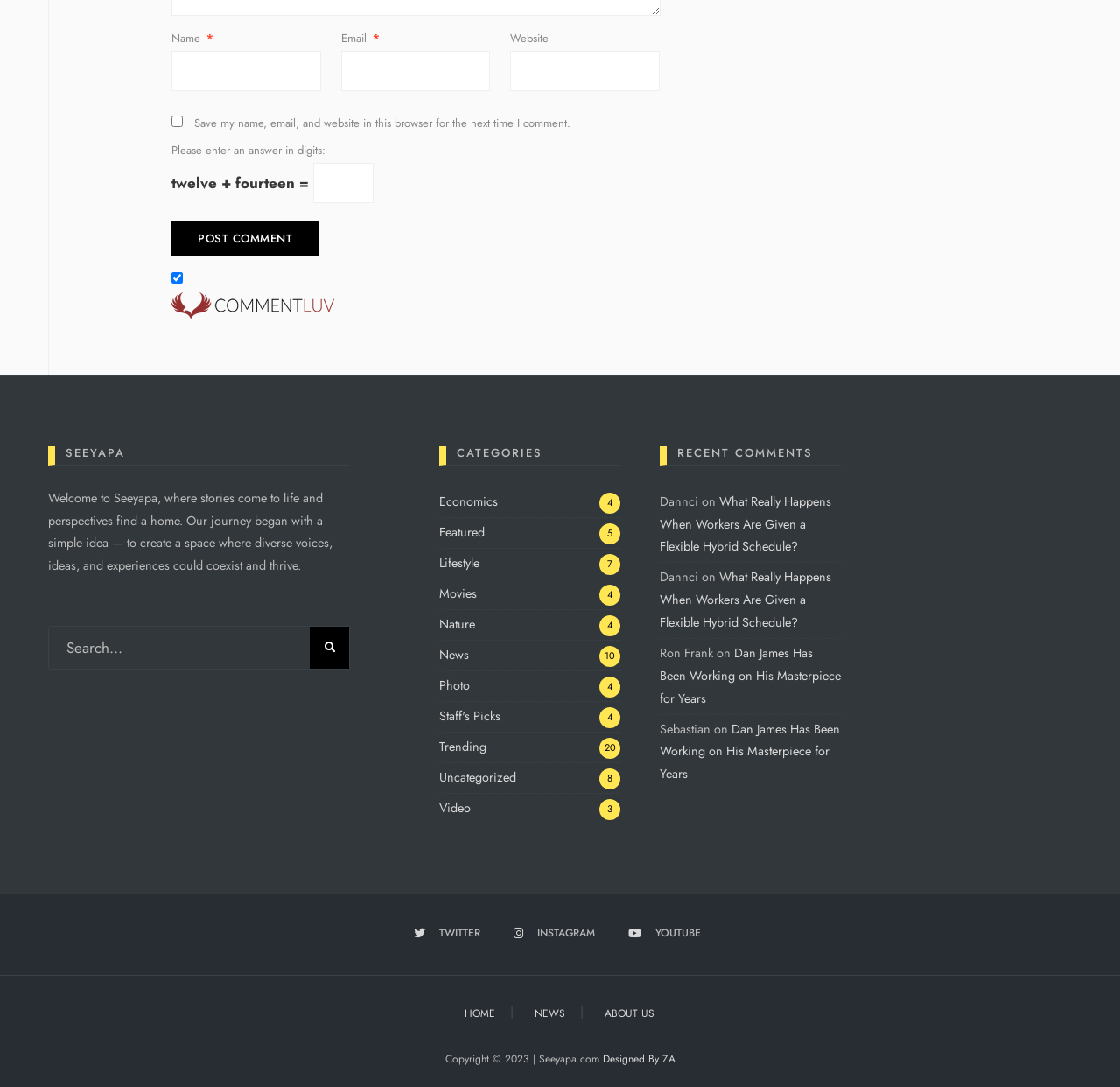Can you show the bounding box coordinates of the region to click on to complete the task described in the instruction: "Leave a reply to the post"?

None